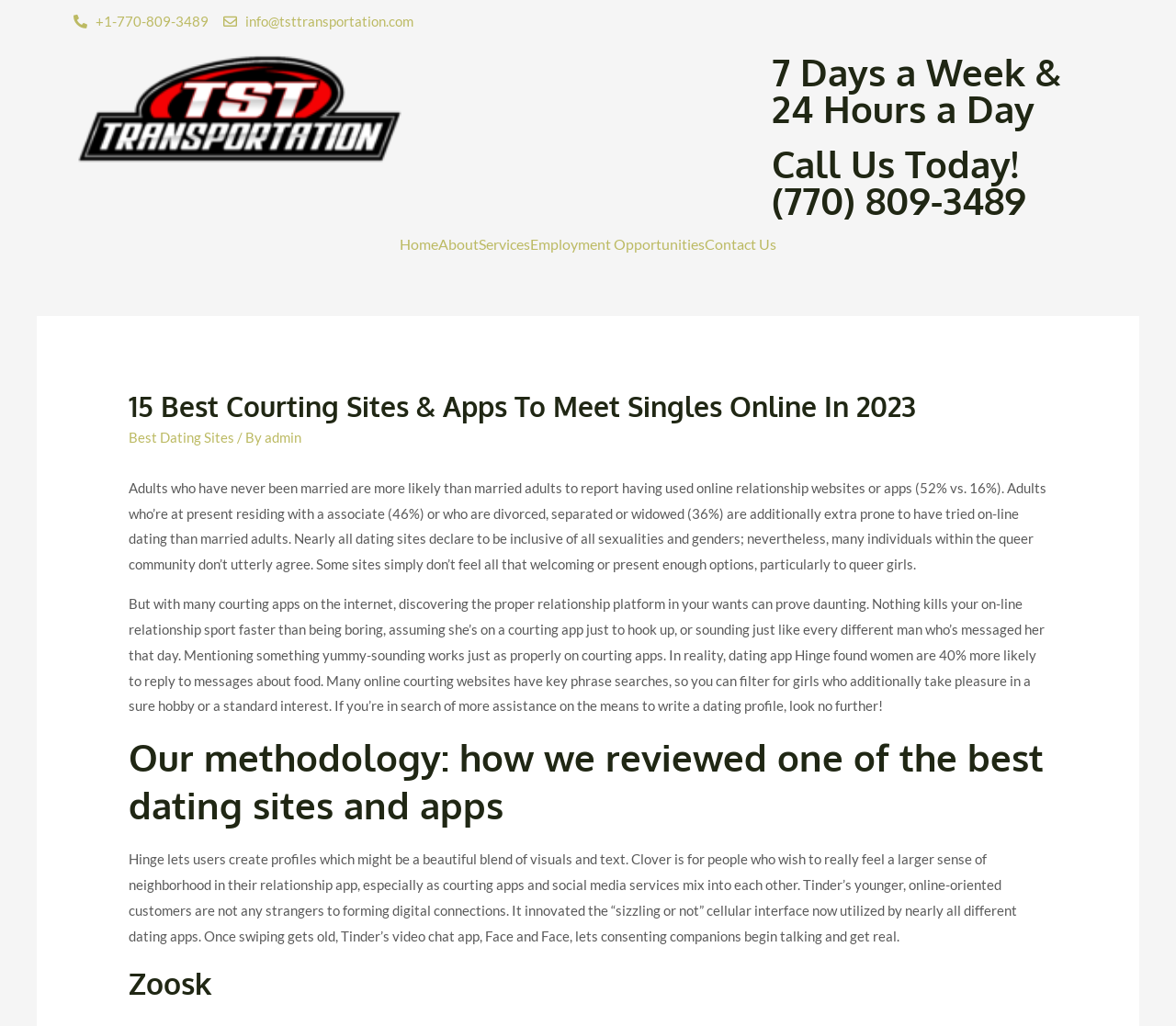Provide a brief response to the question below using a single word or phrase: 
How many dating sites are reviewed in this article?

15